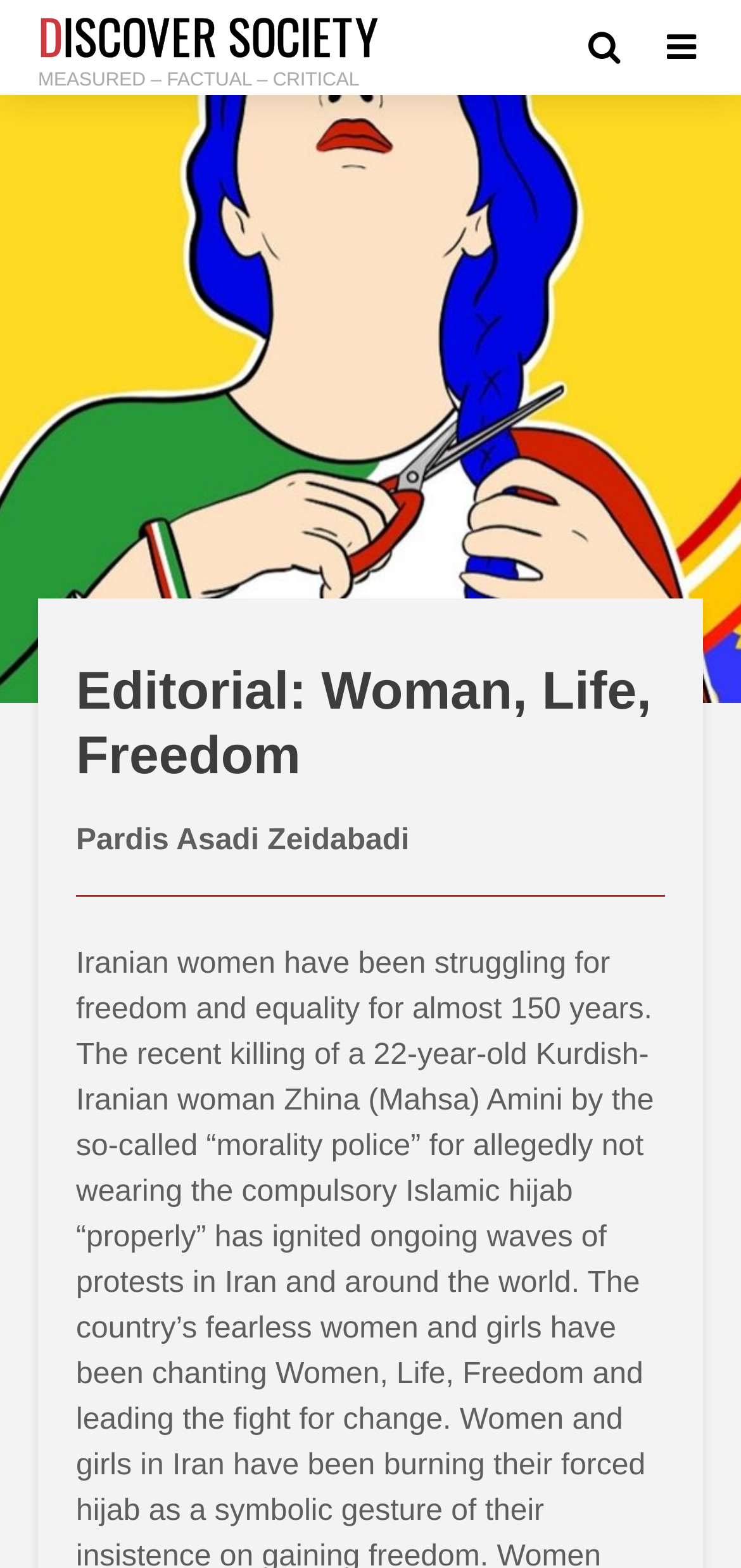Extract the bounding box coordinates for the described element: "DISCOVER SOCIETY". The coordinates should be represented as four float numbers between 0 and 1: [left, top, right, bottom].

[0.051, 0.0, 0.51, 0.045]